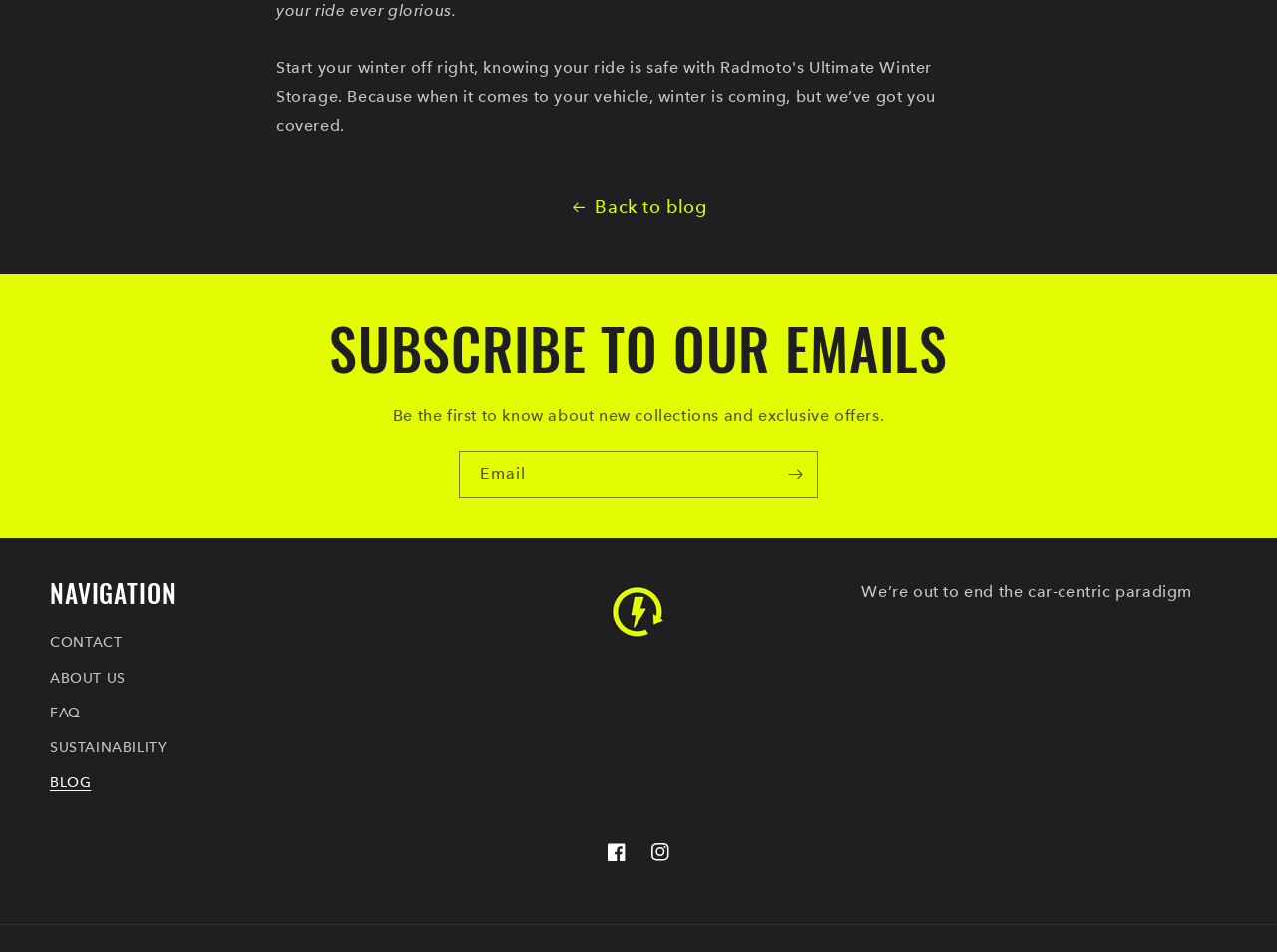Reply to the question with a single word or phrase:
What is the call-to-action button?

Subscribe